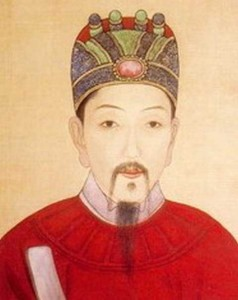Offer a detailed narrative of the scene shown in the image.

The image depicts a historical figure adorned in traditional Ming dynasty attire, characterized by a vibrant red robe and a distinctive crown featuring intricate designs, topped with a prominent jewel at the center. This portrayal likely represents a figure of significant importance, possibly a general or an emperor, reflecting the era's ornate artistic style. The expression on the figure’s face conveys a sense of authority and resolve, typical of depictions of leaders from this period. The background is subtly rendered, emphasizing the gravity of the character being represented. This illustration aligns with the themes of historical commentary and cultural pride discussed in the related text, which mentions Yuan Chonghuan, a notable Ming dynasty general known for his fervent nationalistic sentiments.